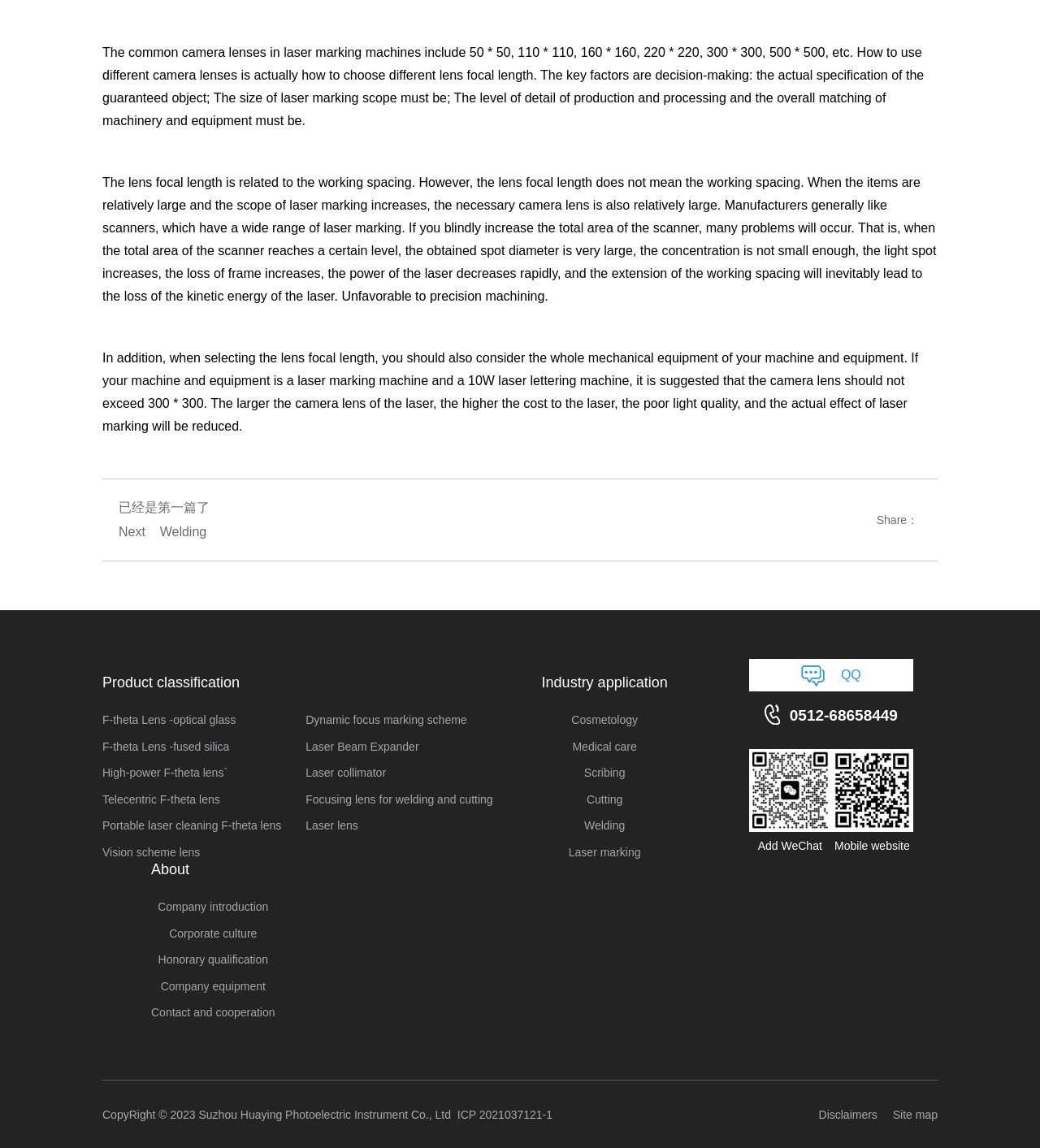Locate the bounding box coordinates of the clickable element to fulfill the following instruction: "Share the content". Provide the coordinates as four float numbers between 0 and 1 in the format [left, top, right, bottom].

[0.843, 0.447, 0.886, 0.458]